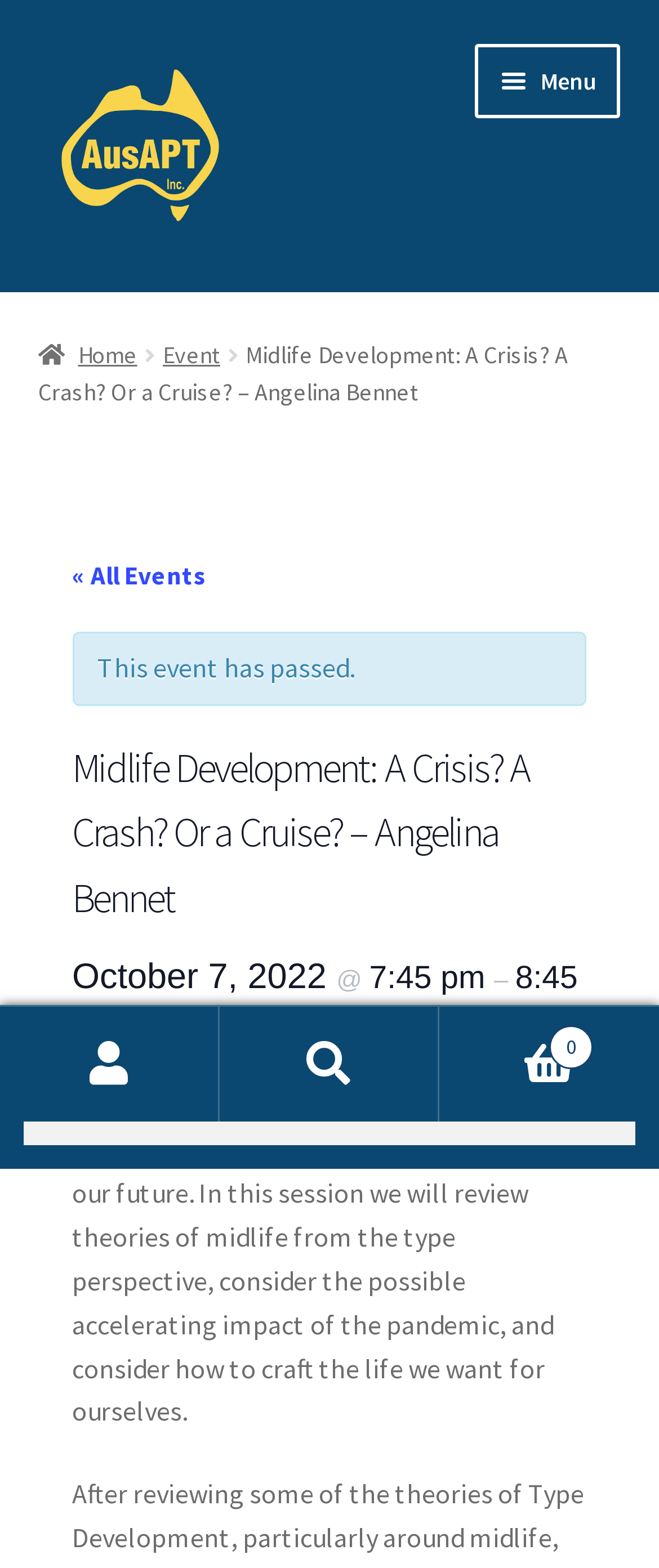Pinpoint the bounding box coordinates of the clickable area necessary to execute the following instruction: "Click the 'Menu' button". The coordinates should be given as four float numbers between 0 and 1, namely [left, top, right, bottom].

[0.722, 0.028, 0.942, 0.075]